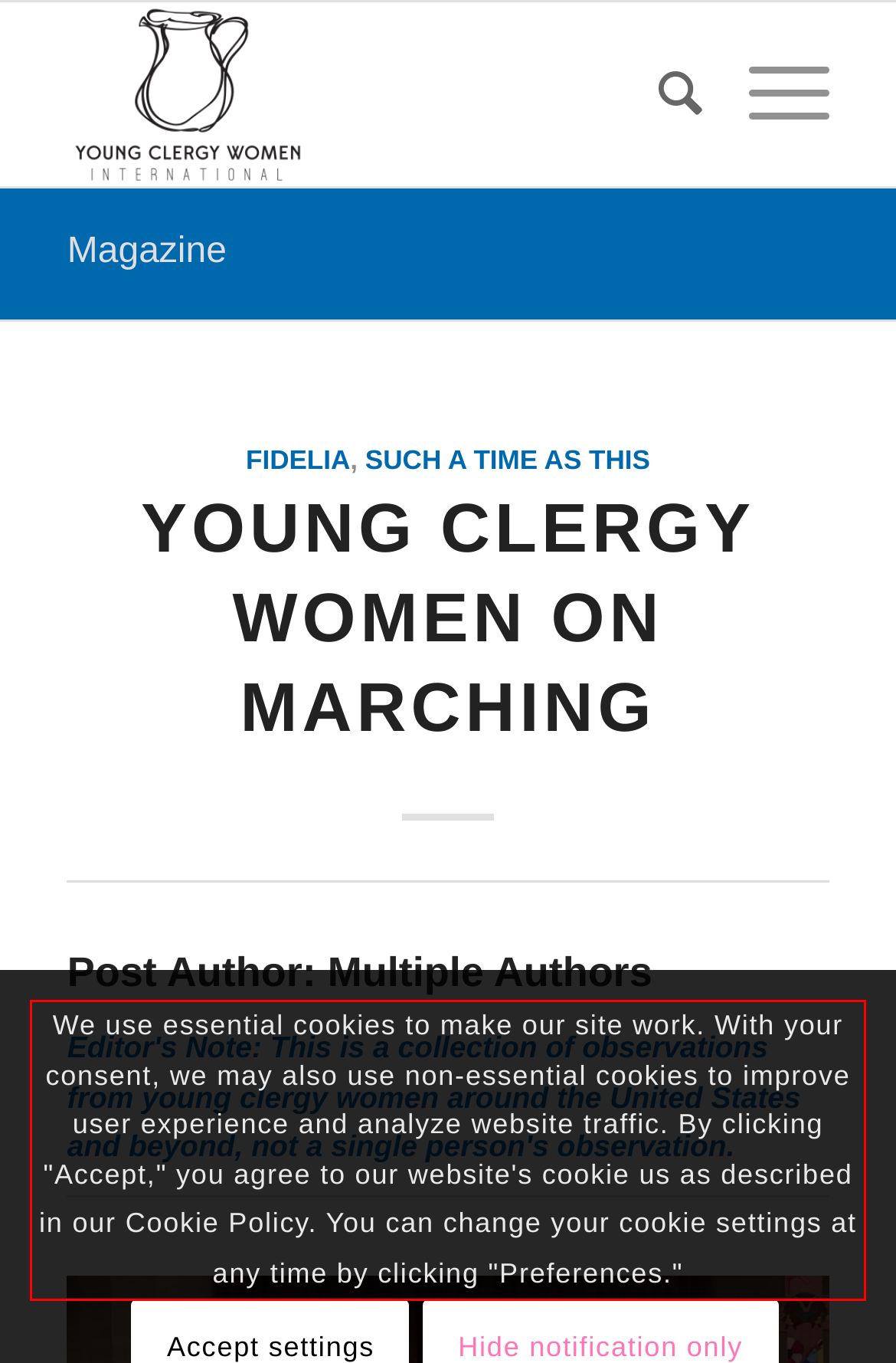Examine the screenshot of the webpage, locate the red bounding box, and generate the text contained within it.

We use essential cookies to make our site work. With your consent, we may also use non-essential cookies to improve user experience and analyze website traffic. By clicking "Accept," you agree to our website's cookie us as described in our Cookie Policy. You can change your cookie settings at any time by clicking "Preferences."